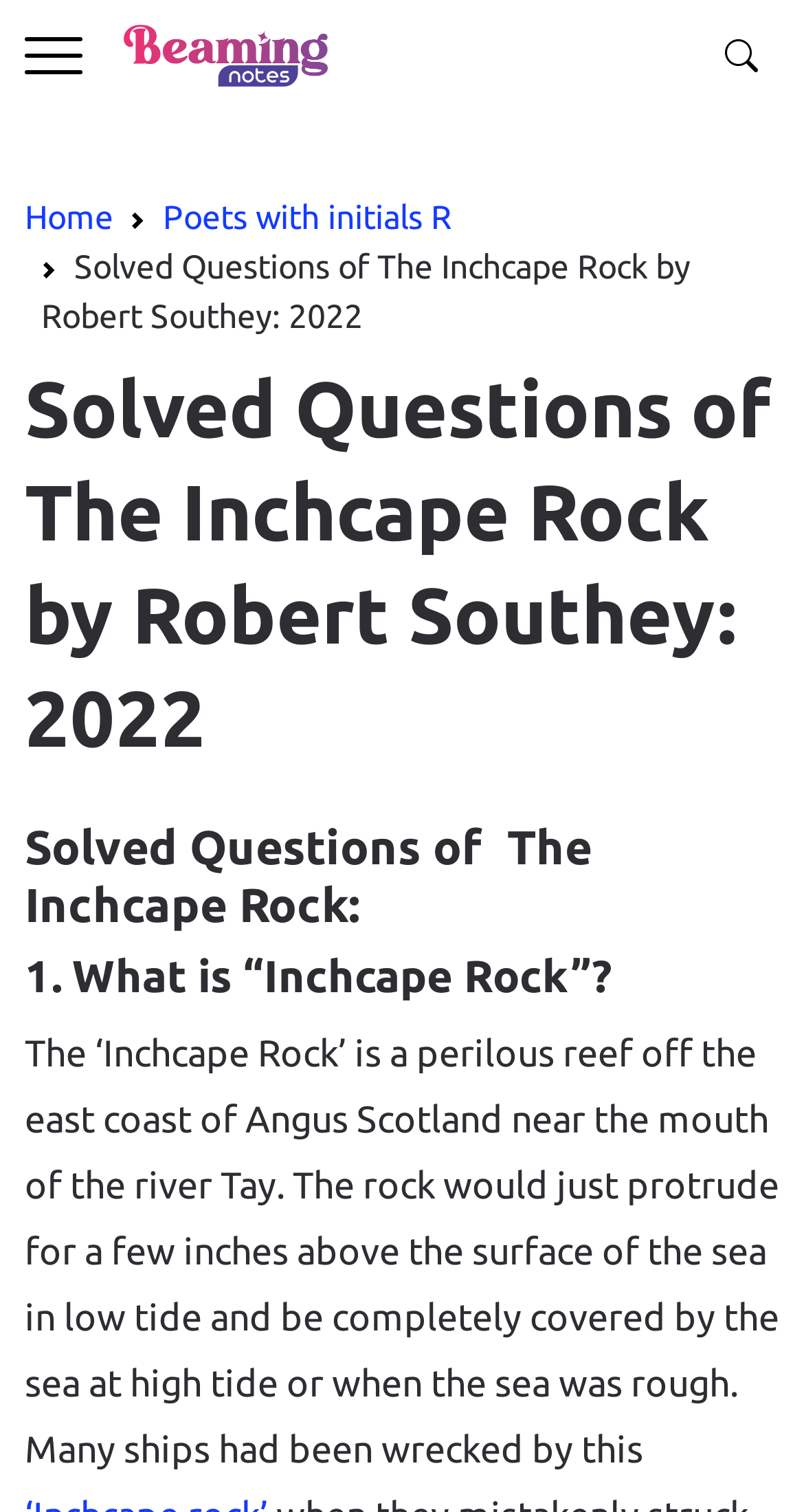Provide a thorough and detailed response to the question by examining the image: 
What happens to the Inchcape Rock at high tide or when the sea is rough?

The webpage states that the rock would just protrude for a few inches above the surface of the sea in low tide and be completely covered by the sea at high tide or when the sea was rough.